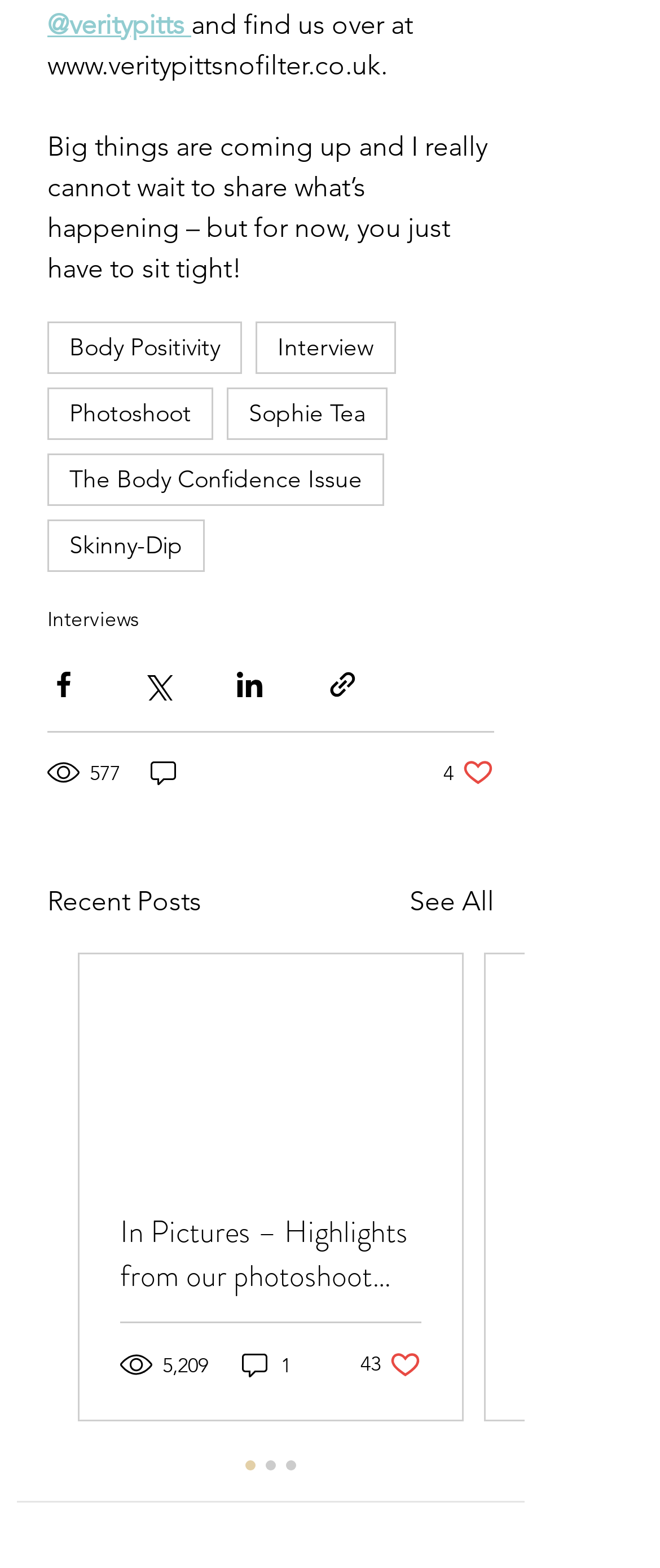Respond to the question below with a single word or phrase:
How many views does the top post have?

577 views